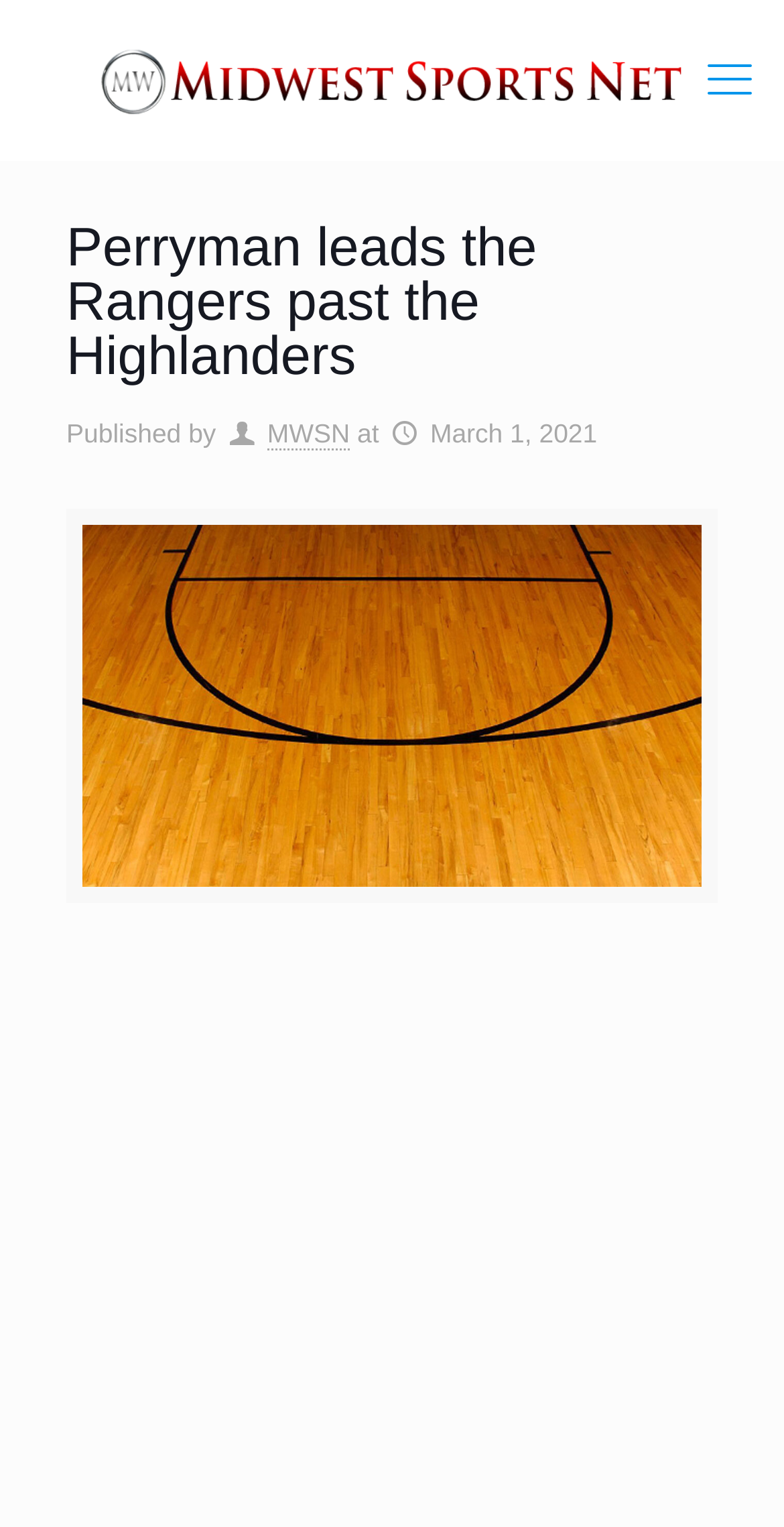Who published the article?
Based on the image, answer the question with a single word or brief phrase.

MWSN